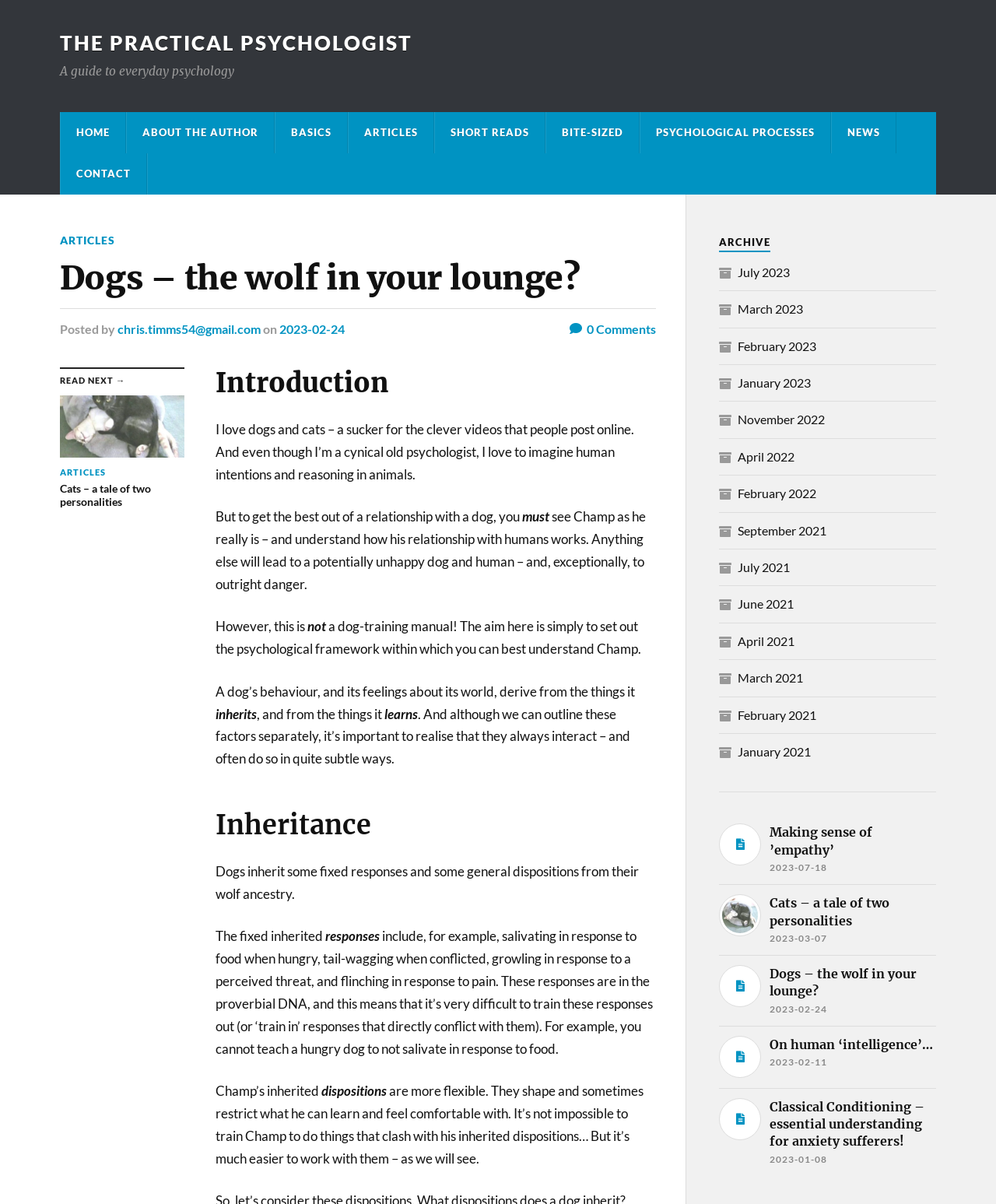Determine the bounding box coordinates for the region that must be clicked to execute the following instruction: "Contact the author via email".

[0.118, 0.267, 0.262, 0.279]